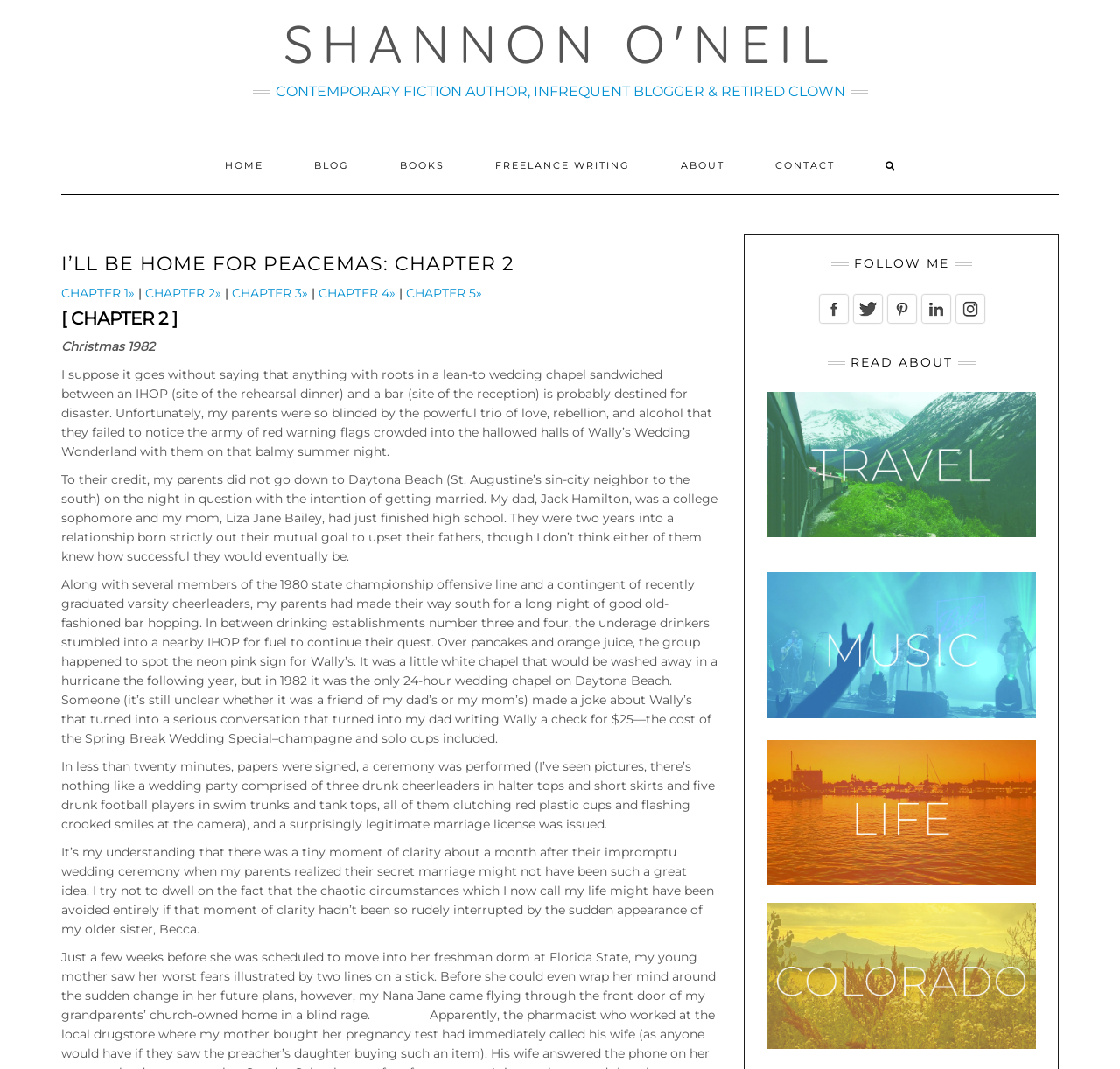What social media platforms can you follow the author on?
Please give a detailed and elaborate answer to the question.

The social media platforms are mentioned in the links 'Visit Us On Facebook', 'Visit Us On Twitter', 'Visit Us On Pinterest', 'Visit Us On Linkedin', and 'Visit Us On Instagram' which are located at the bottom of the webpage, indicating that the author can be followed on these five social media platforms.